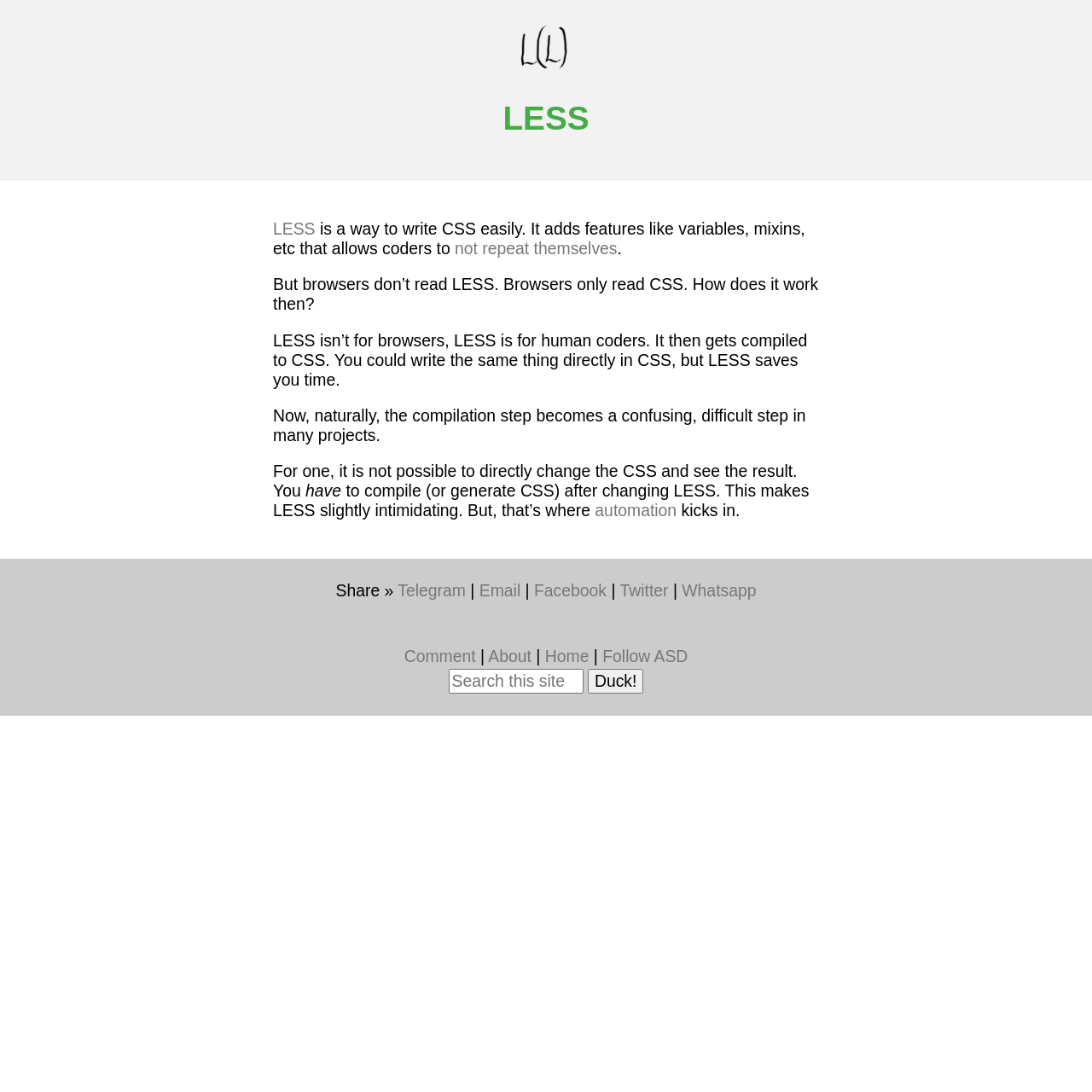Locate the bounding box coordinates of the clickable area needed to fulfill the instruction: "Click the LESS link".

[0.25, 0.091, 0.75, 0.125]